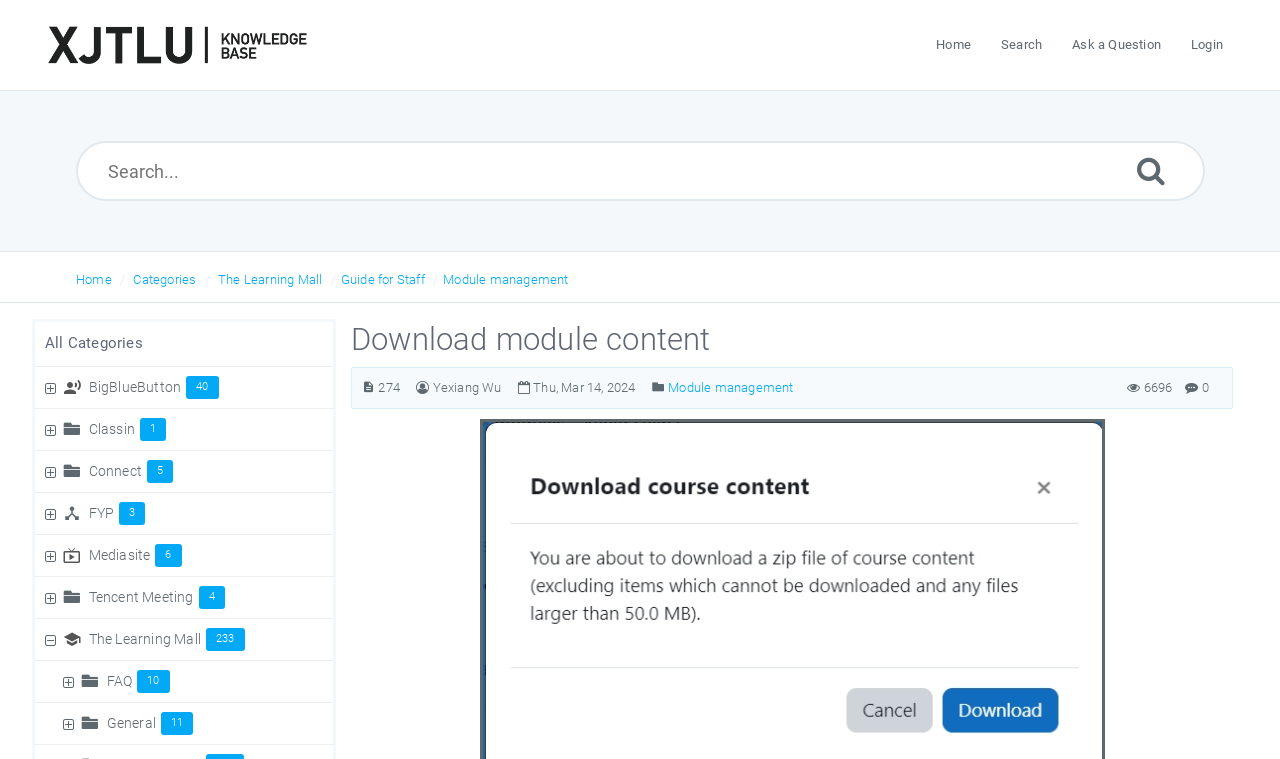Determine the bounding box coordinates of the area to click in order to meet this instruction: "Click the 'Module management' link".

[0.346, 0.358, 0.444, 0.378]